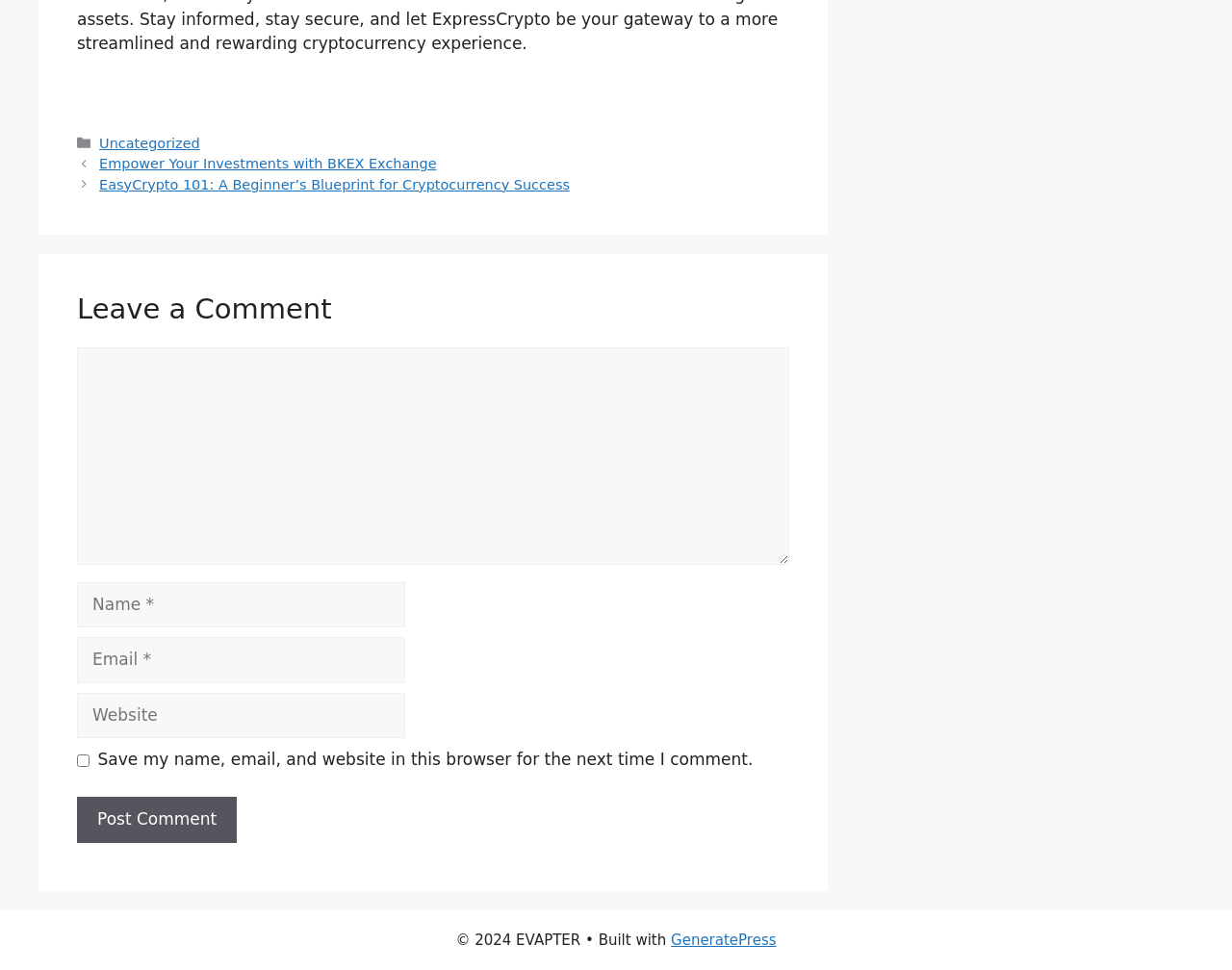Identify the bounding box coordinates for the element that needs to be clicked to fulfill this instruction: "Post a comment". Provide the coordinates in the format of four float numbers between 0 and 1: [left, top, right, bottom].

[0.062, 0.822, 0.192, 0.869]